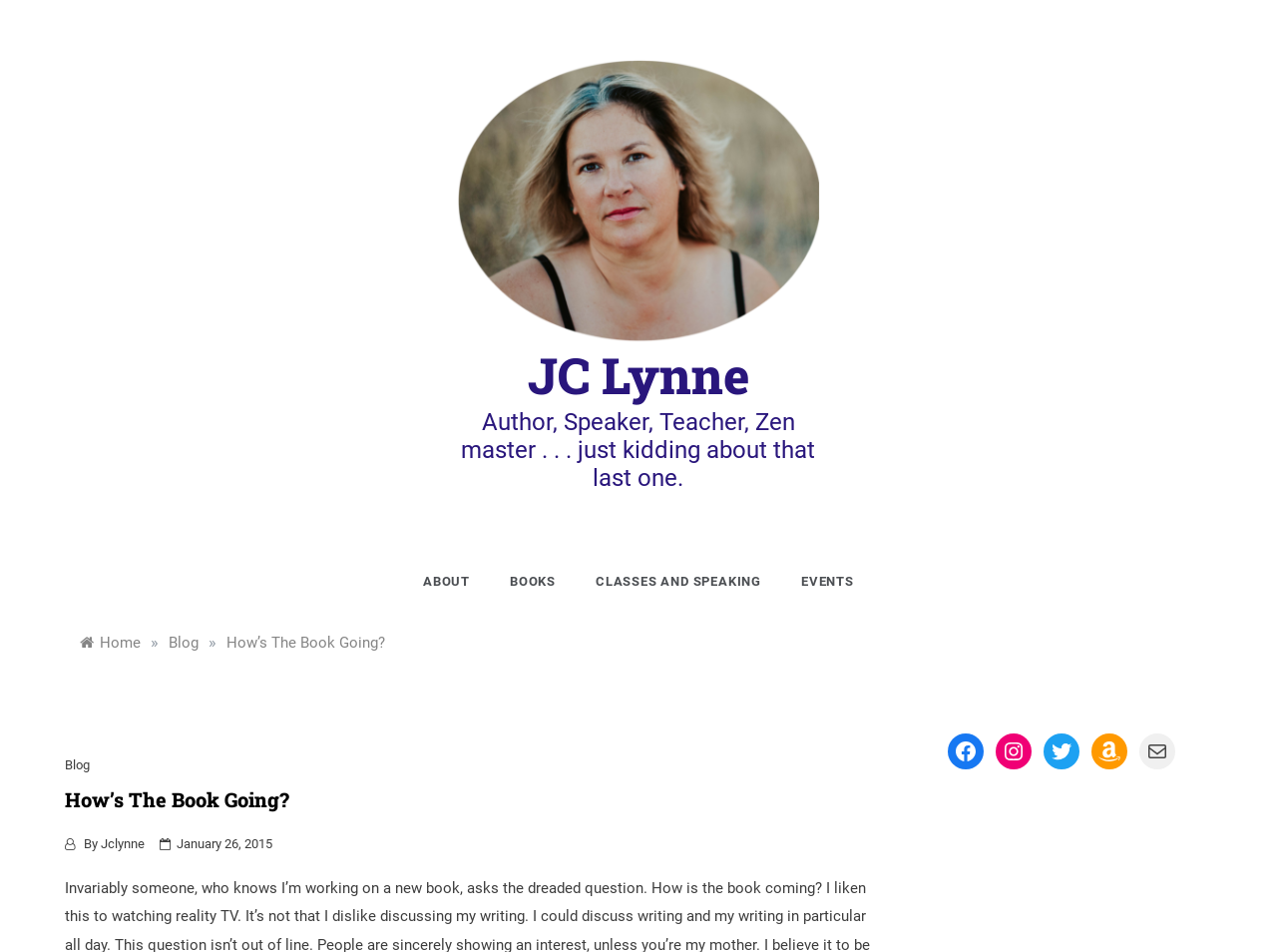Please give a concise answer to this question using a single word or phrase: 
How many social media links are present?

4